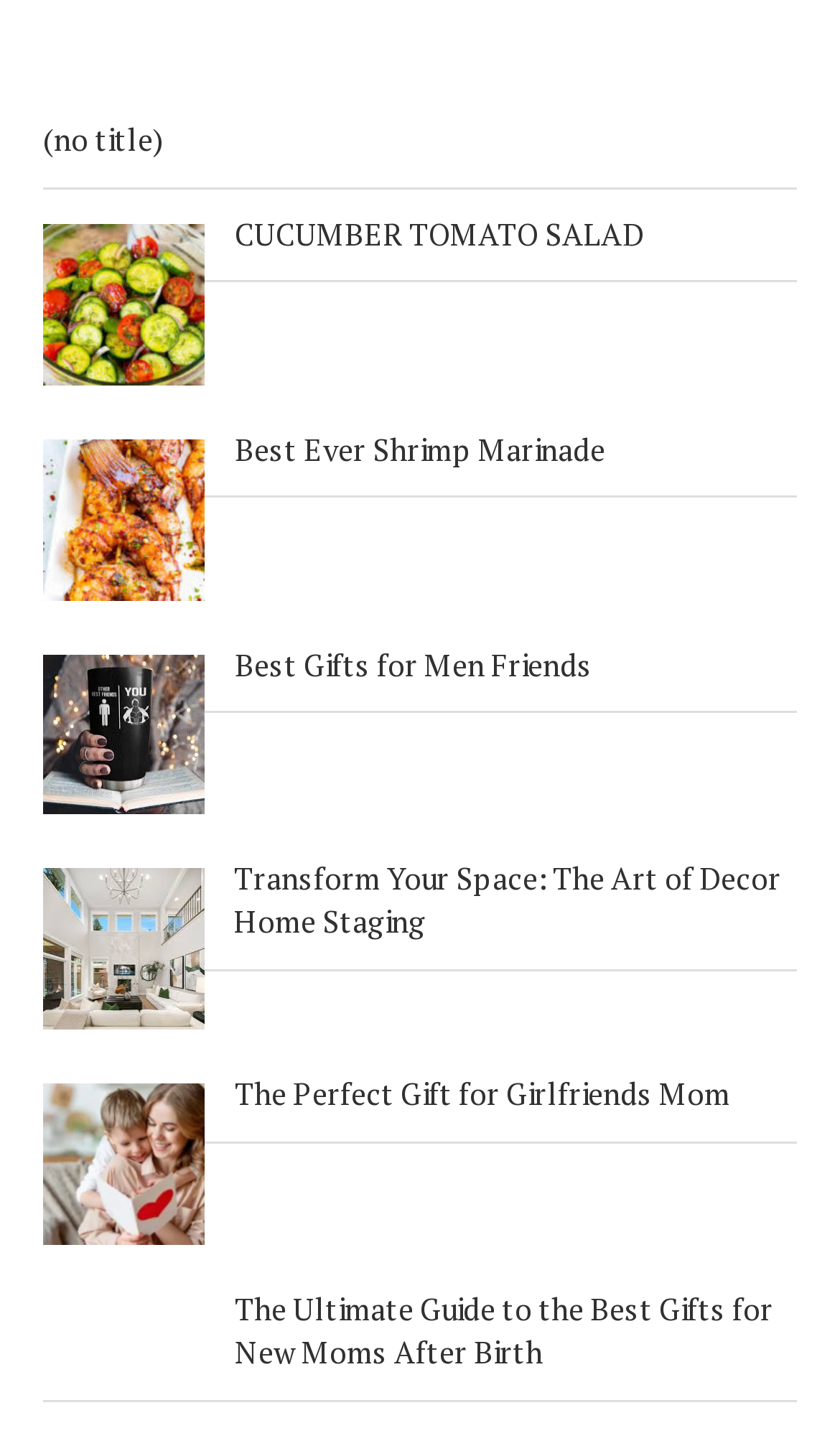Could you specify the bounding box coordinates for the clickable section to complete the following instruction: "click on CUCUMBER TOMATO SALAD recipe"?

[0.051, 0.154, 0.244, 0.265]